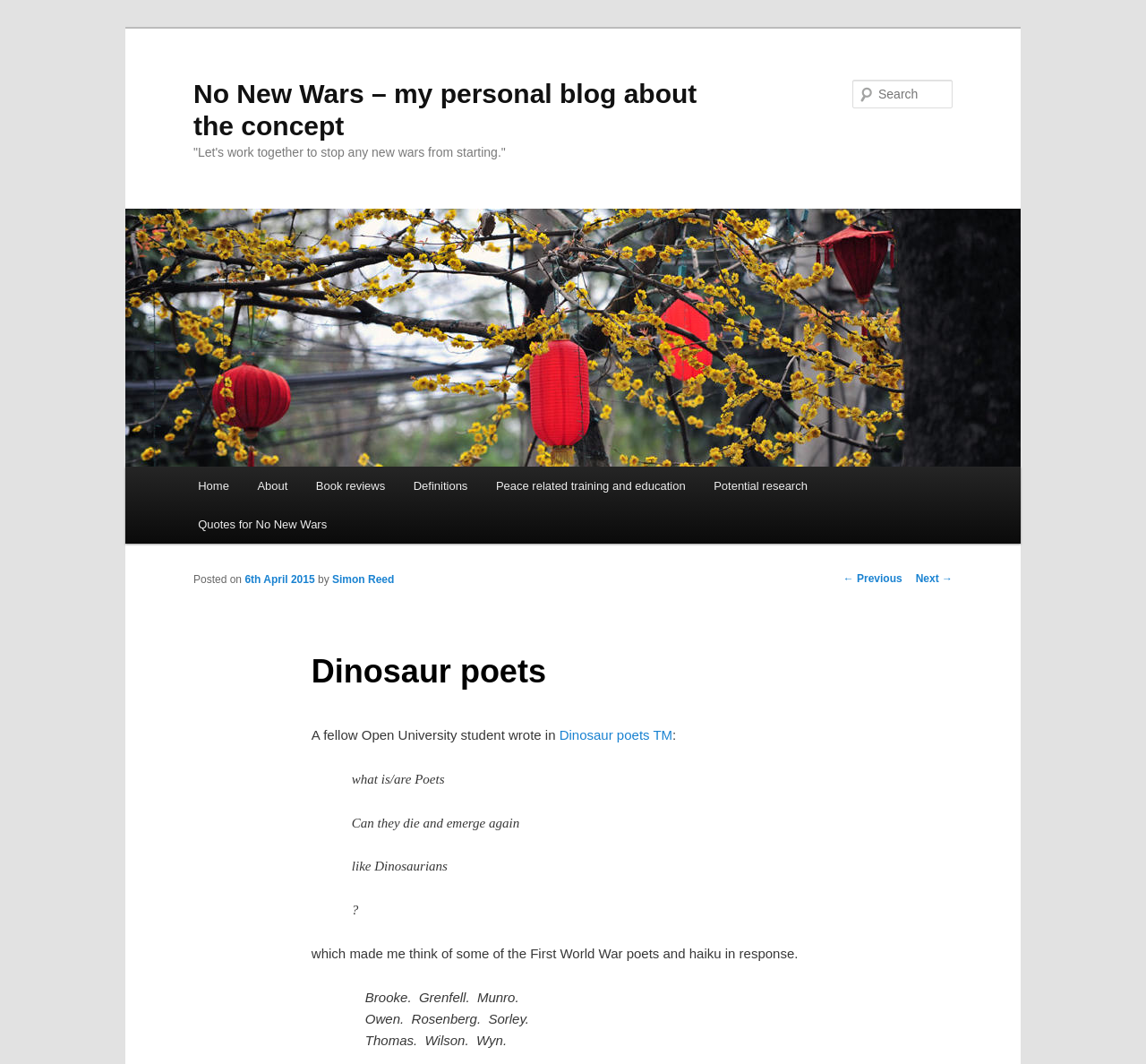Identify the bounding box coordinates of the element to click to follow this instruction: 'Search for a term'. Ensure the coordinates are four float values between 0 and 1, provided as [left, top, right, bottom].

[0.744, 0.075, 0.831, 0.102]